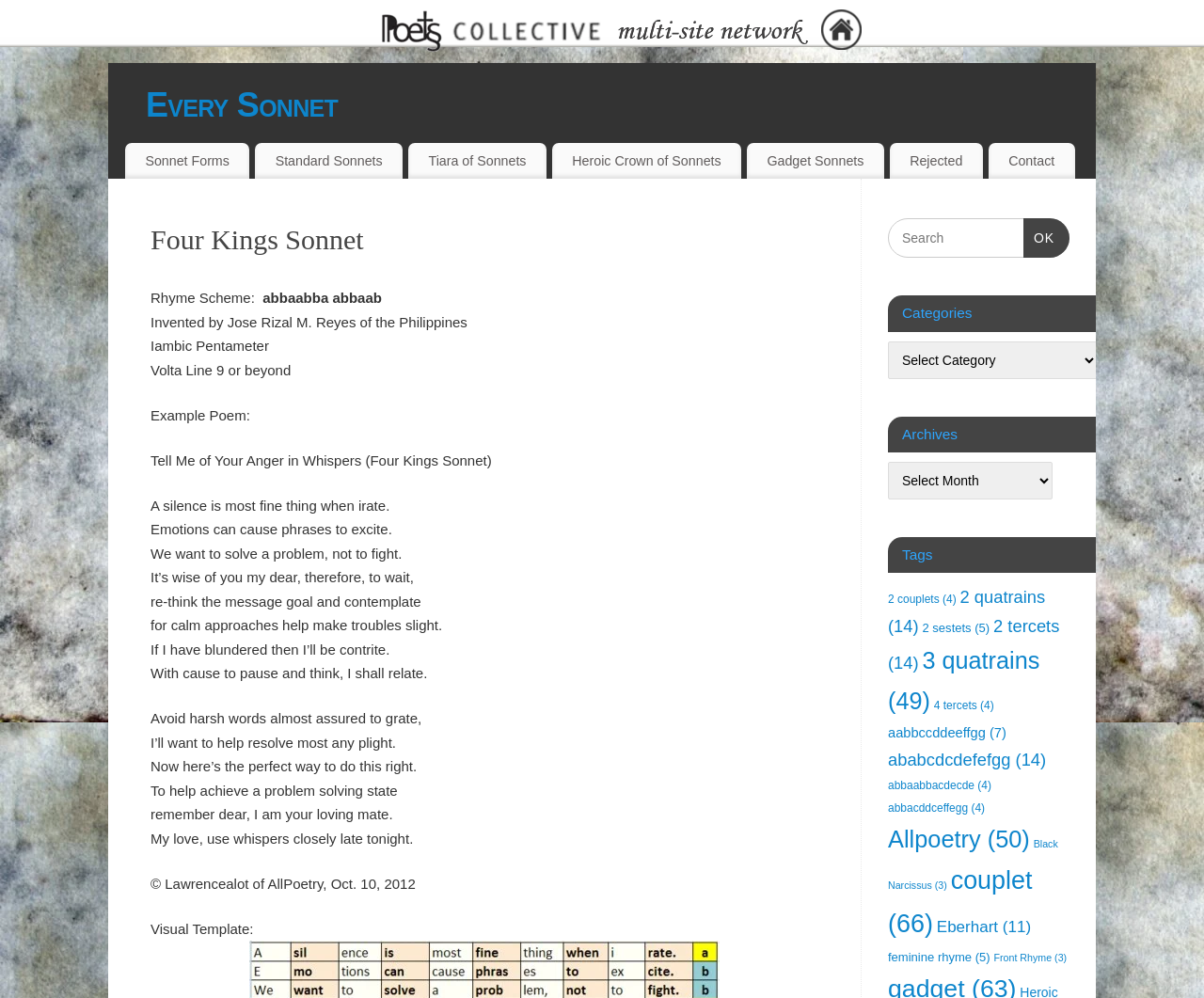Based on the element description parent_node: Search for: name="s" placeholder="Search", identify the bounding box coordinates for the UI element. The coordinates should be in the format (top-left x, top-left y, bottom-right x, bottom-right y) and within the 0 to 1 range.

[0.738, 0.219, 0.888, 0.259]